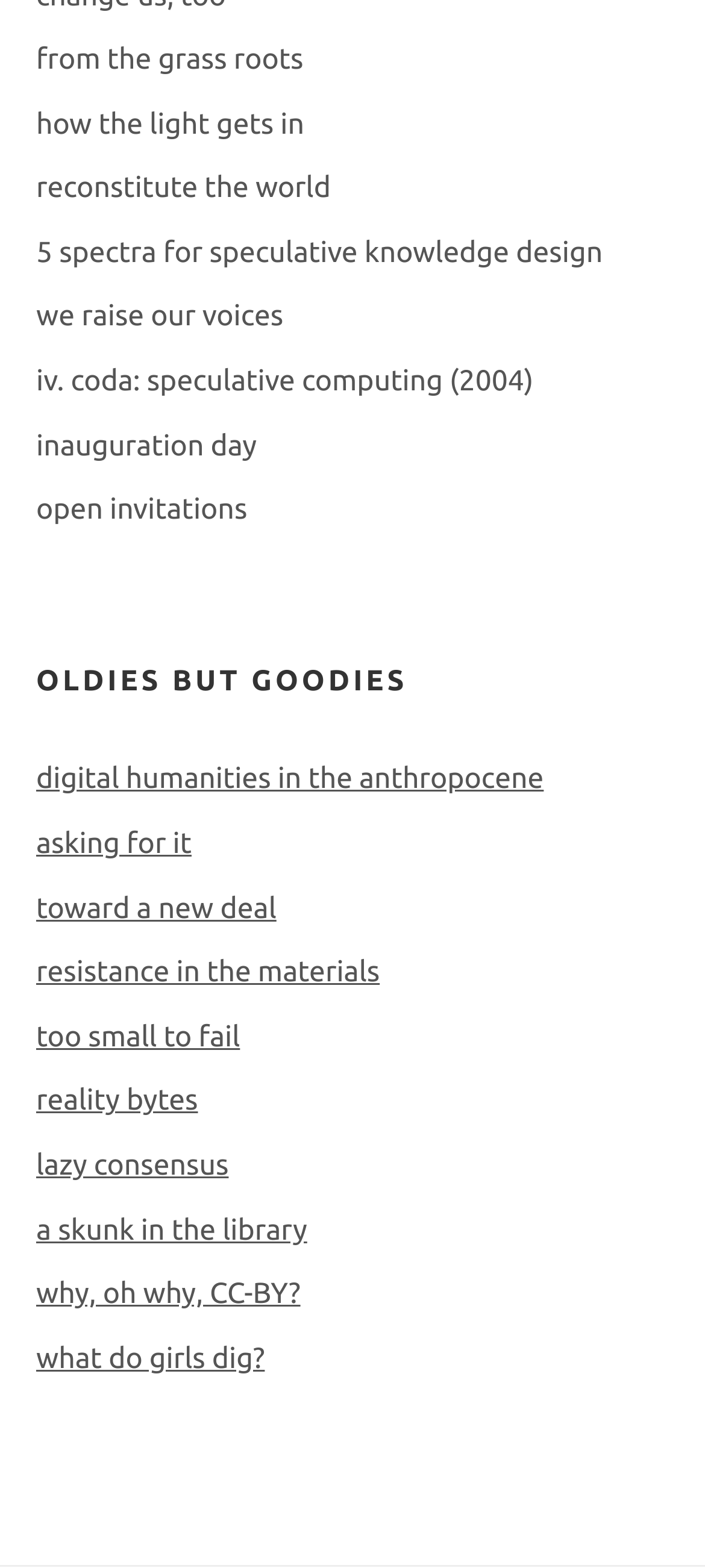Please determine the bounding box coordinates of the area that needs to be clicked to complete this task: 'go to 'digital humanities in the anthropocene''. The coordinates must be four float numbers between 0 and 1, formatted as [left, top, right, bottom].

[0.051, 0.487, 0.771, 0.508]